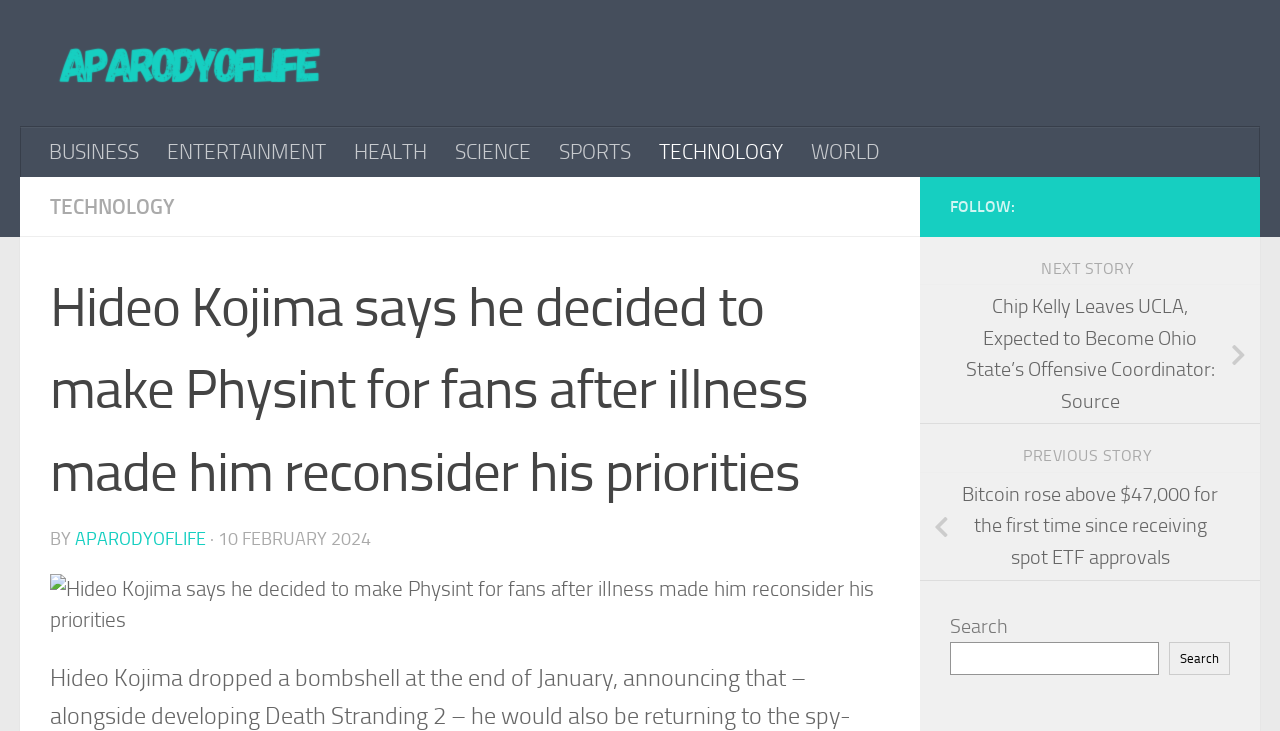How many categories are available in the top menu?
We need a detailed and exhaustive answer to the question. Please elaborate.

By examining the top menu, I can see that there are 8 categories available, which are Home page, BUSINESS, ENTERTAINMENT, HEALTH, SCIENCE, SPORTS, TECHNOLOGY, and WORLD.